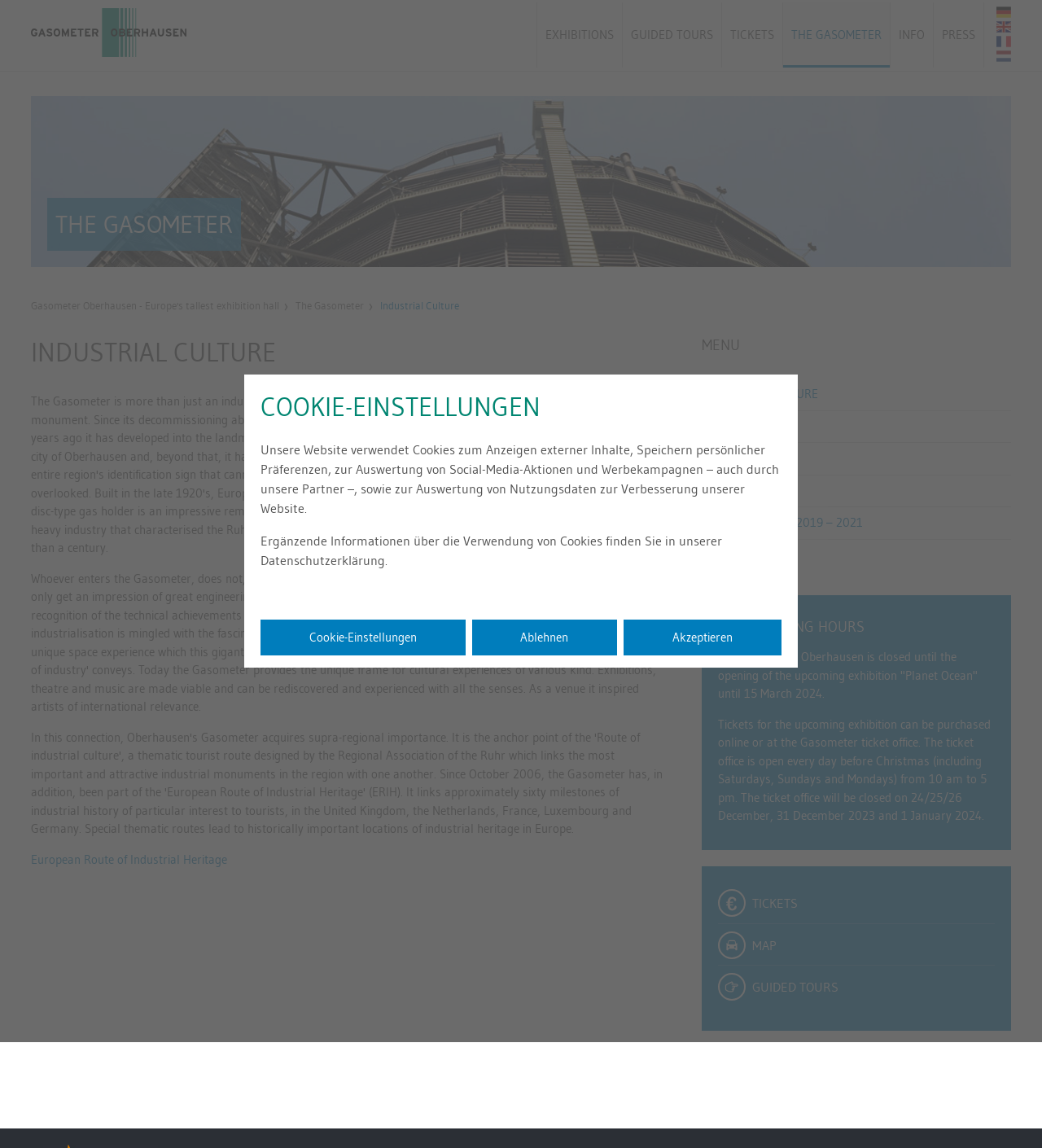Please respond in a single word or phrase: 
What is the theme of the current exhibition?

Industrial Culture